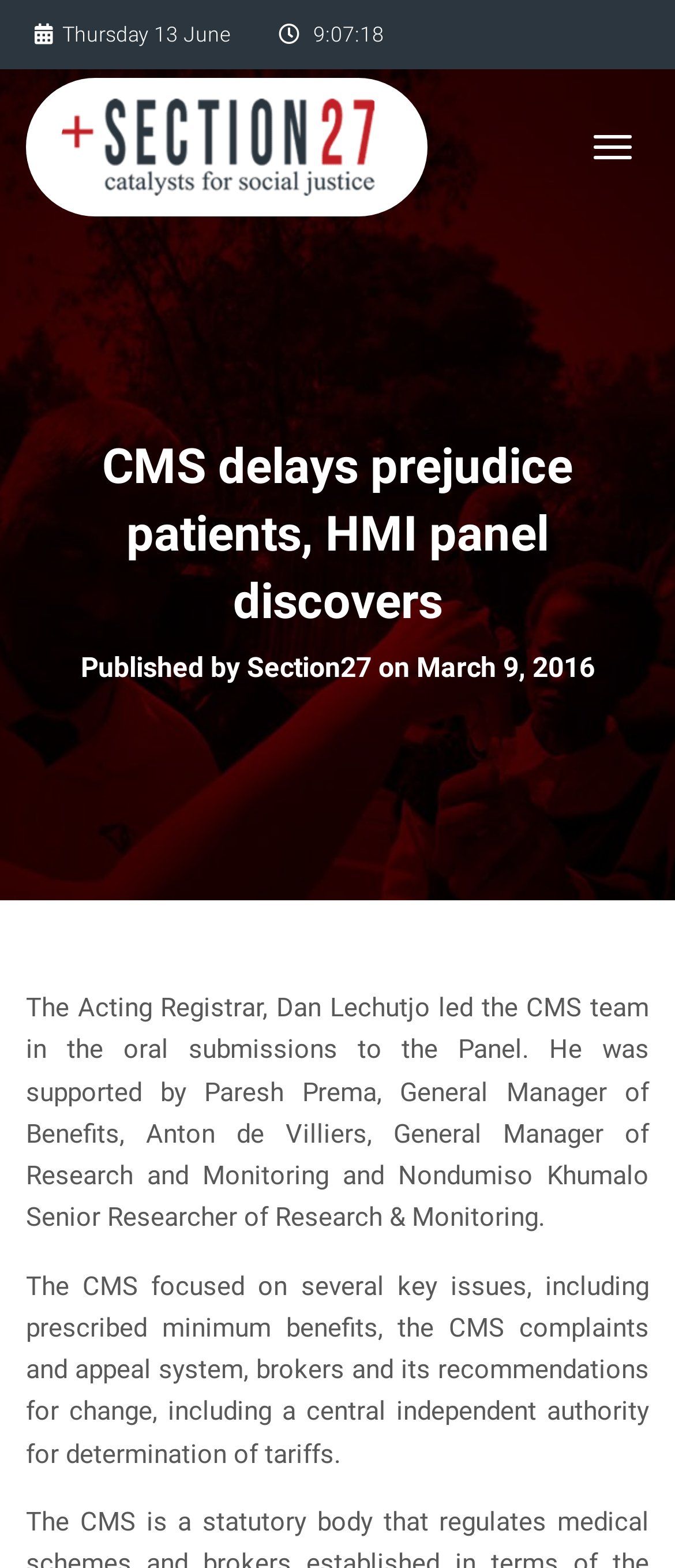Use a single word or phrase to respond to the question:
What is the name of the organization that published the article?

Section27